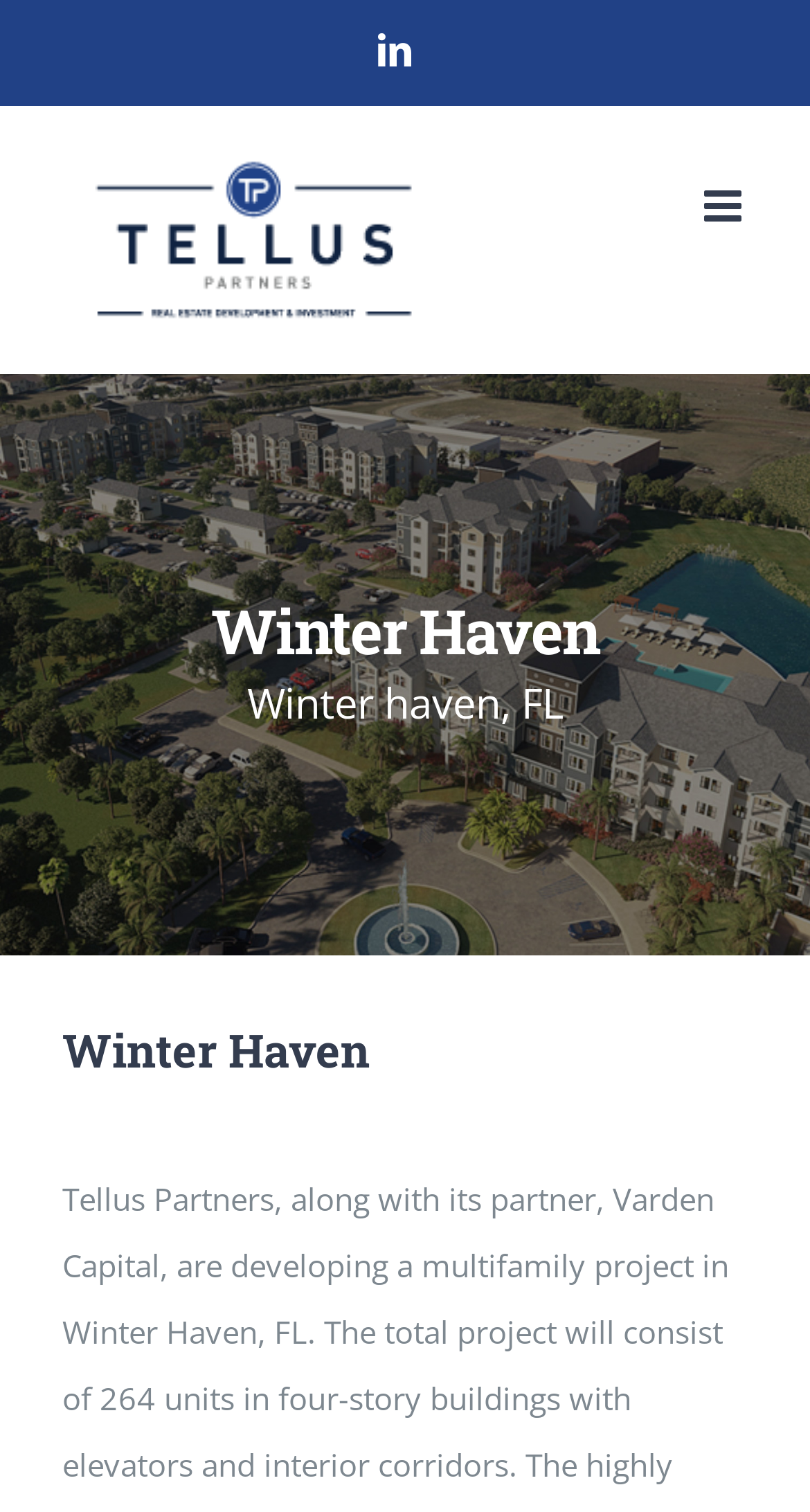Using the provided description: "LinkedIn", find the bounding box coordinates of the corresponding UI element. The output should be four float numbers between 0 and 1, in the format [left, top, right, bottom].

[0.467, 0.022, 0.508, 0.044]